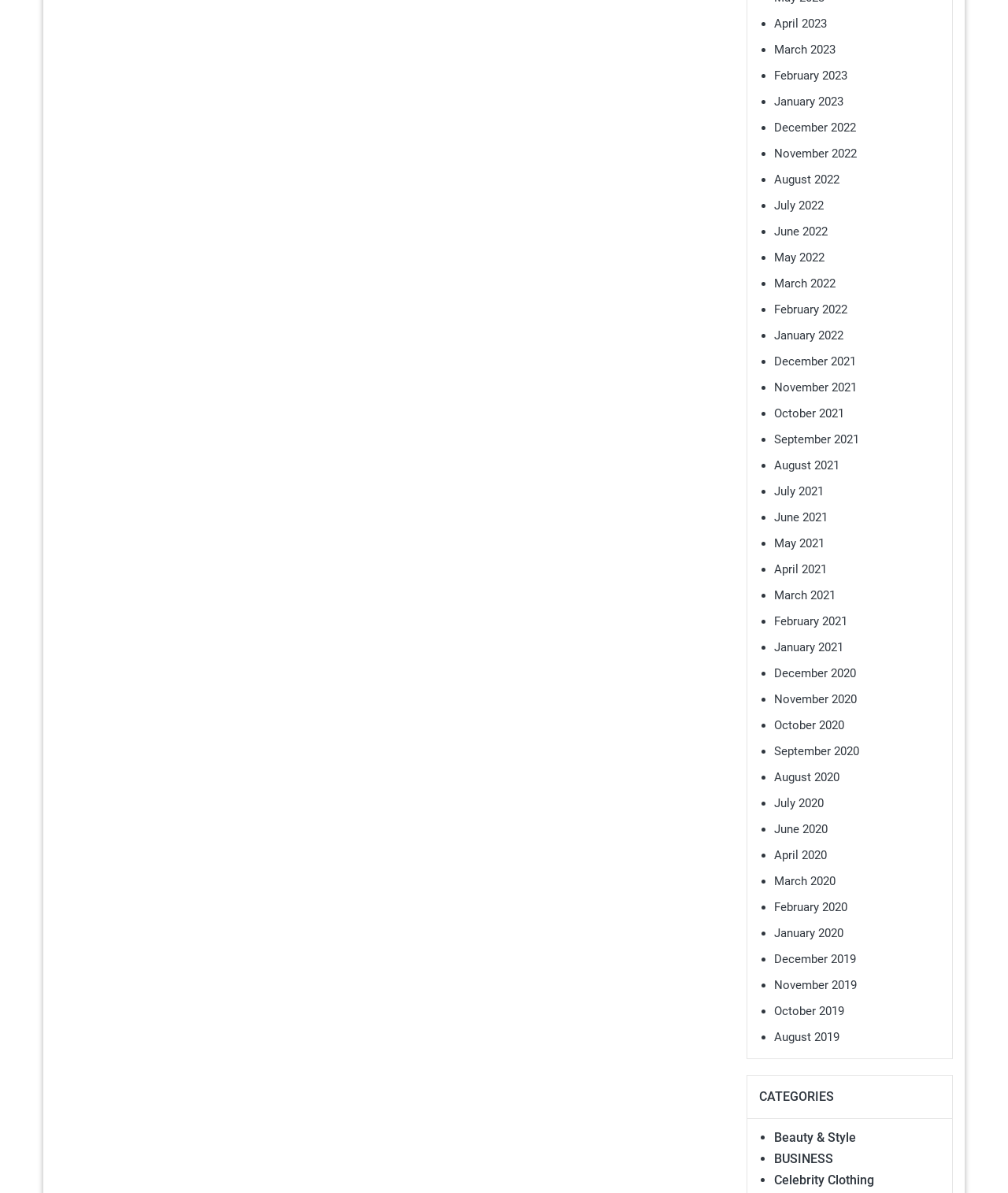Determine the bounding box coordinates of the element's region needed to click to follow the instruction: "Click on April 2023". Provide these coordinates as four float numbers between 0 and 1, formatted as [left, top, right, bottom].

[0.768, 0.014, 0.82, 0.026]